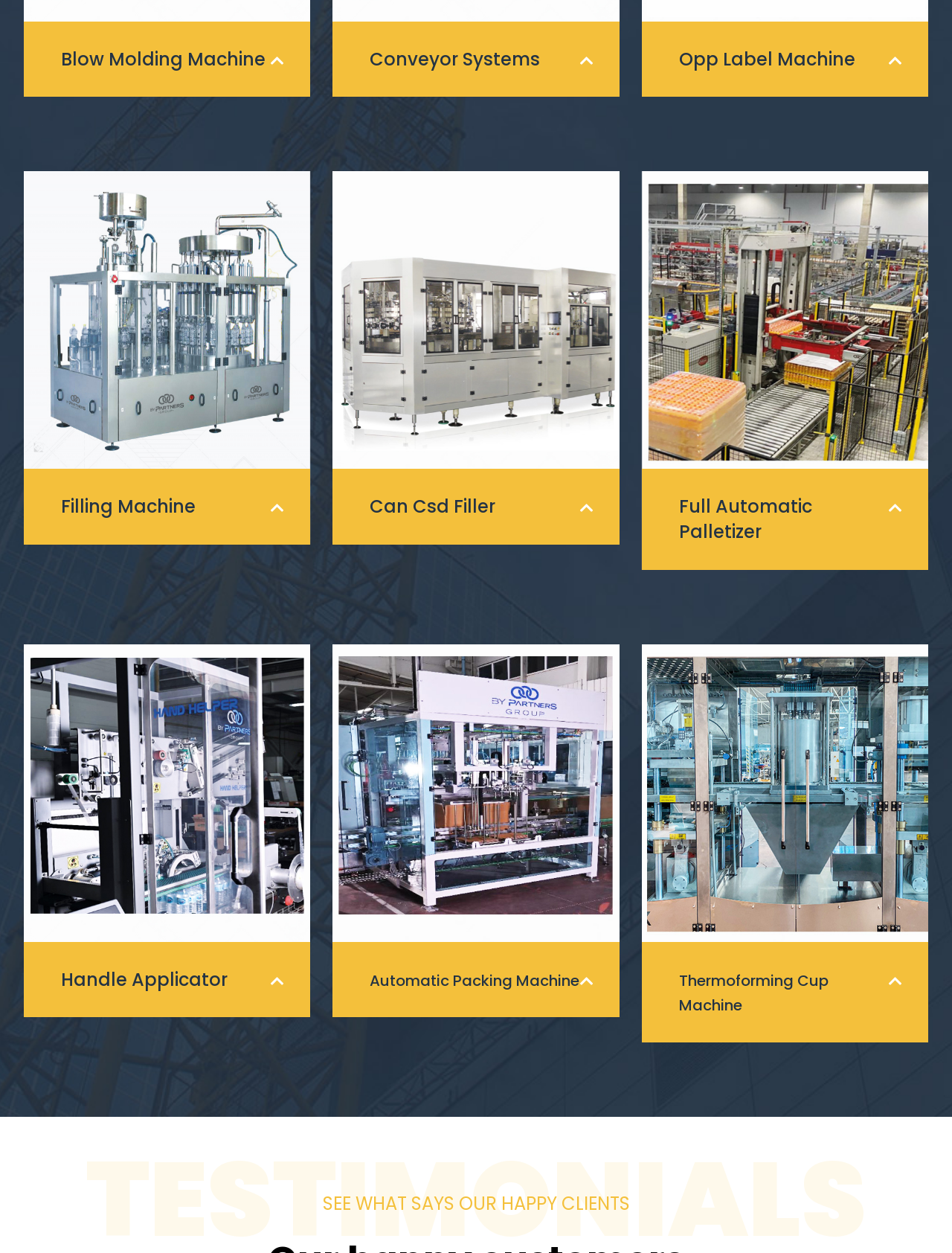Using the provided element description "Blow Molding Machine", determine the bounding box coordinates of the UI element.

[0.025, 0.017, 0.326, 0.077]